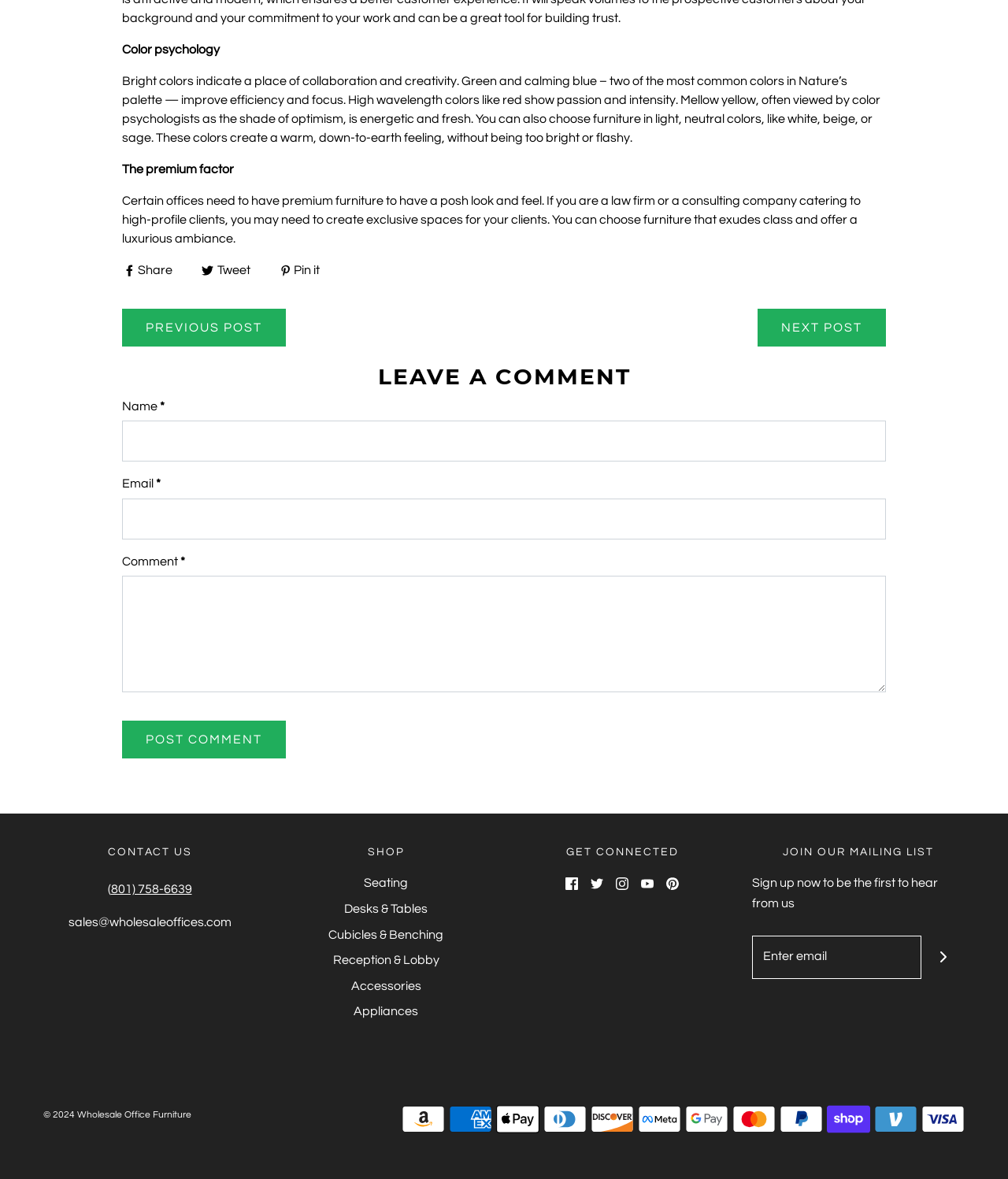What is the purpose of the 'JOIN OUR MAILING LIST' section?
Can you provide an in-depth and detailed response to the question?

The purpose of the 'JOIN OUR MAILING LIST' section is to allow users to sign up for the company's newsletter. This section contains a text box for entering an email address and a 'Join' button, indicating that users can input their email address and submit it to receive newsletters from the company.